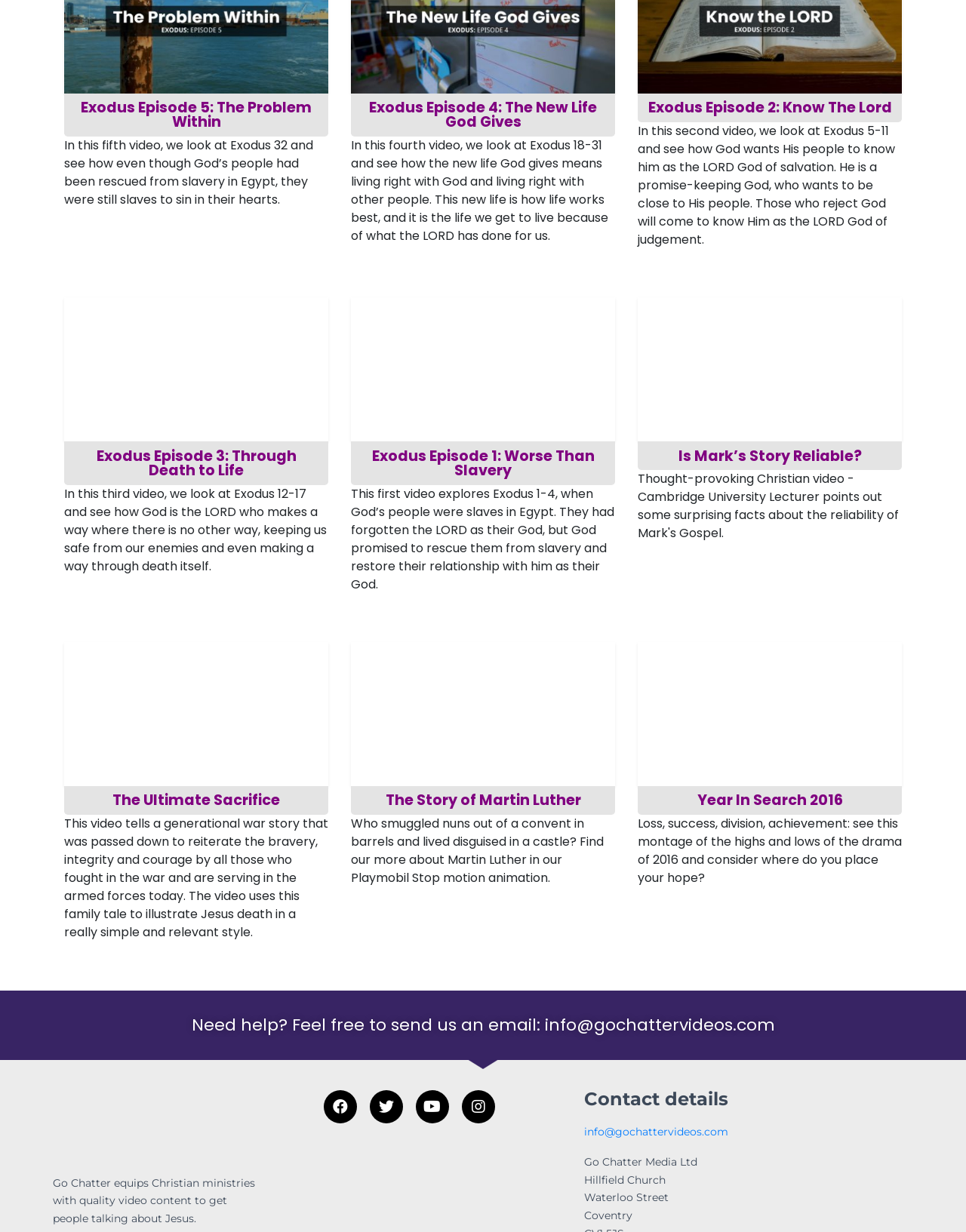What is the topic of the video 'The Ultimate Sacrifice'?
Provide a detailed and extensive answer to the question.

I read the static text associated with the link 'The Ultimate Sacrifice', and it mentions Jesus' death in a simple and relevant style.